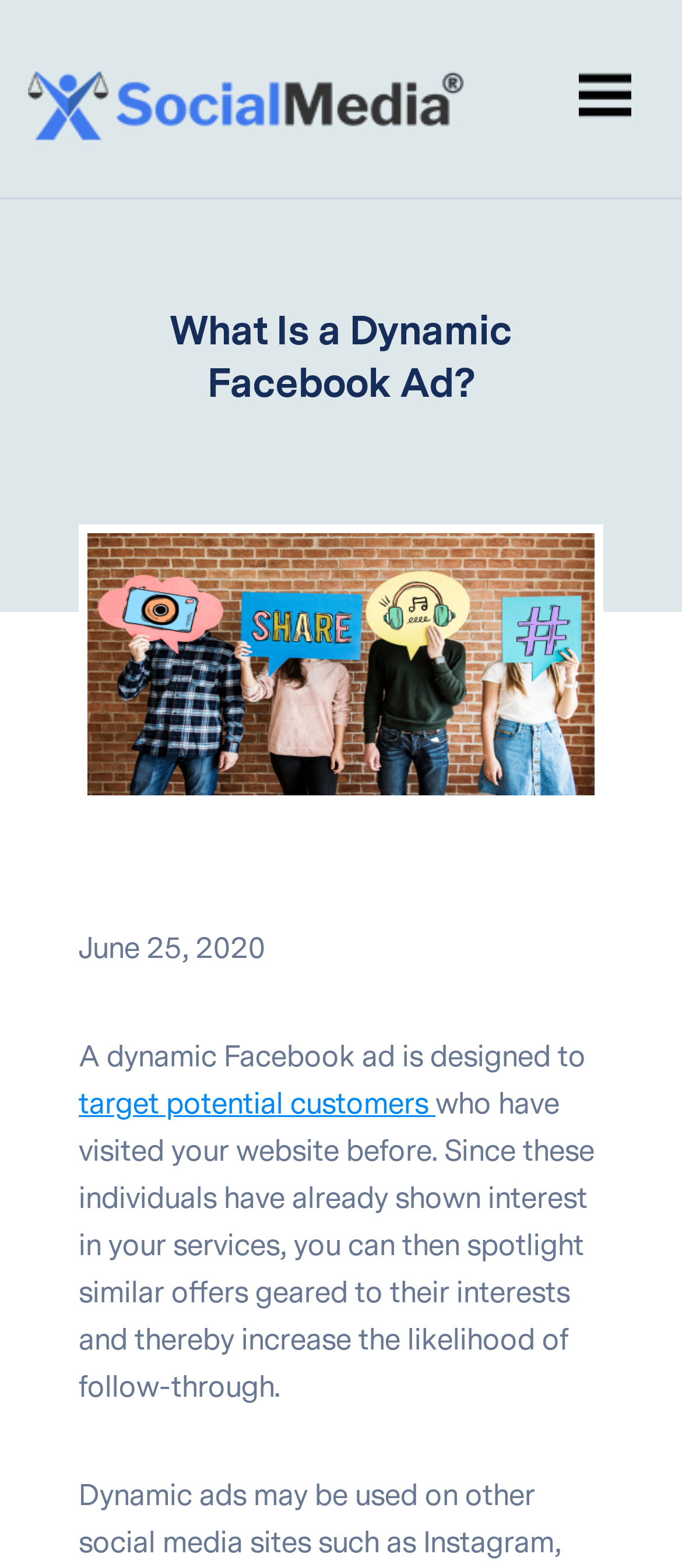What is the name of the website? Based on the screenshot, please respond with a single word or phrase.

X SocialMedia